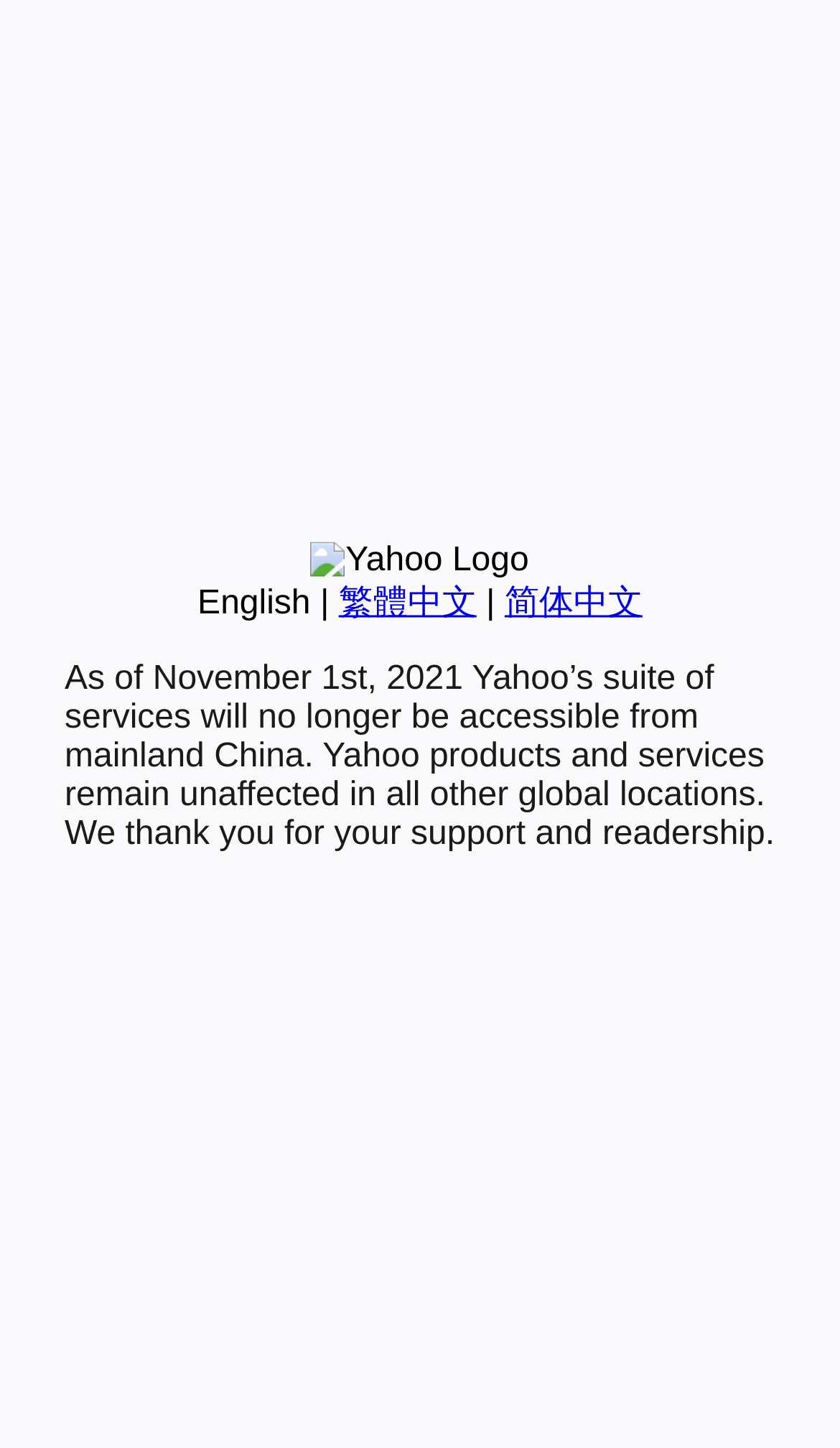Provide the bounding box coordinates of the HTML element described by the text: "English". The coordinates should be in the format [left, top, right, bottom] with values between 0 and 1.

[0.235, 0.404, 0.37, 0.429]